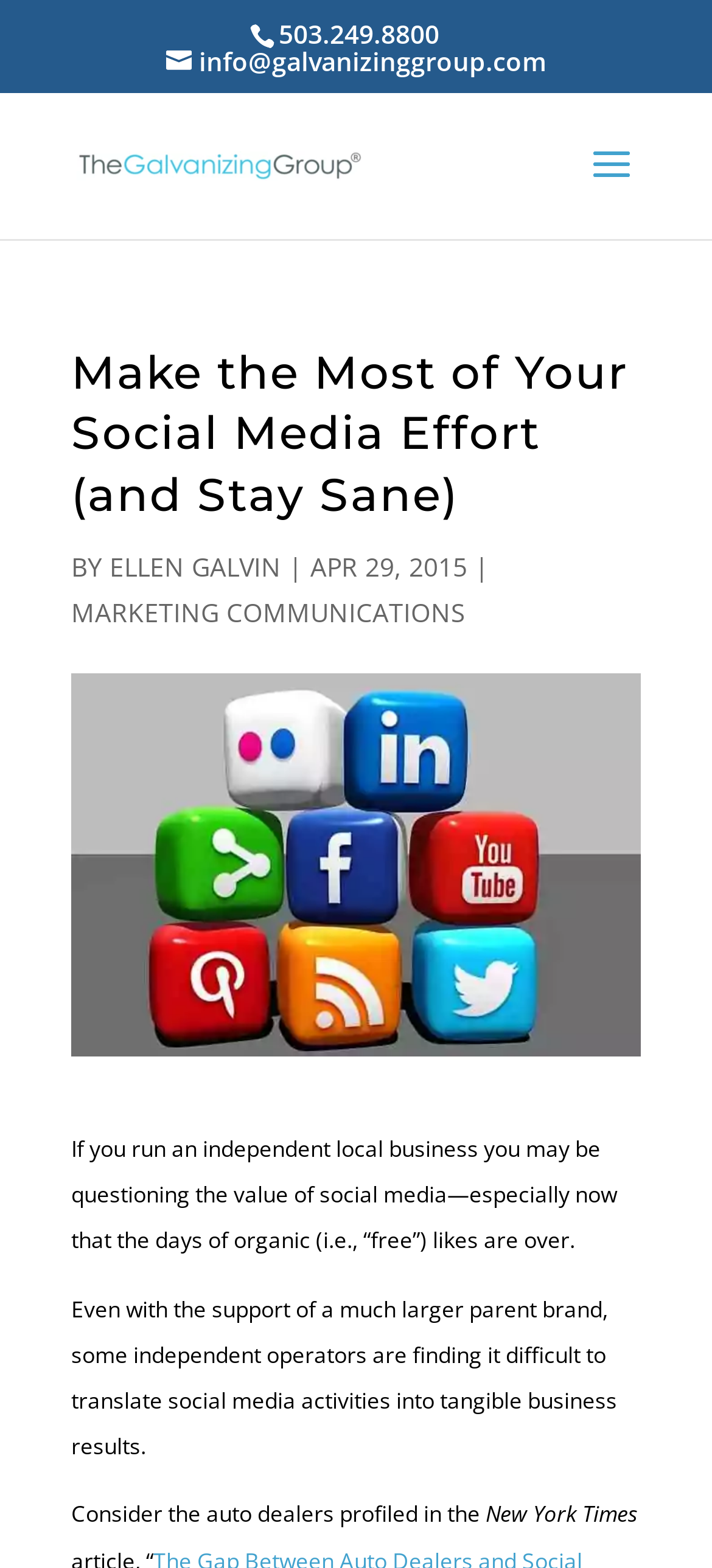What is the phone number of The Galvanizing Group?
Use the screenshot to answer the question with a single word or phrase.

503.249.8800